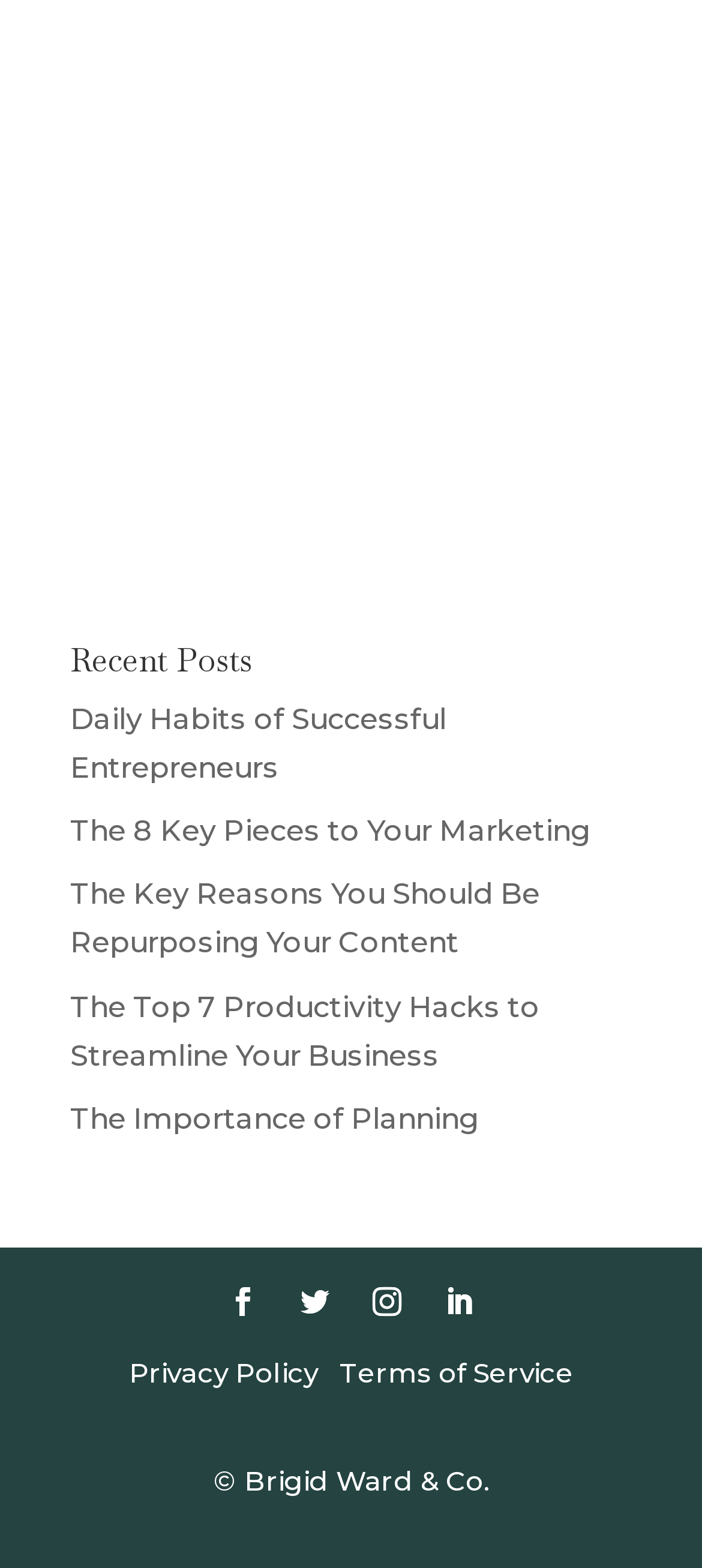Find the bounding box coordinates for the area you need to click to carry out the instruction: "check privacy policy". The coordinates should be four float numbers between 0 and 1, indicated as [left, top, right, bottom].

[0.183, 0.865, 0.453, 0.886]